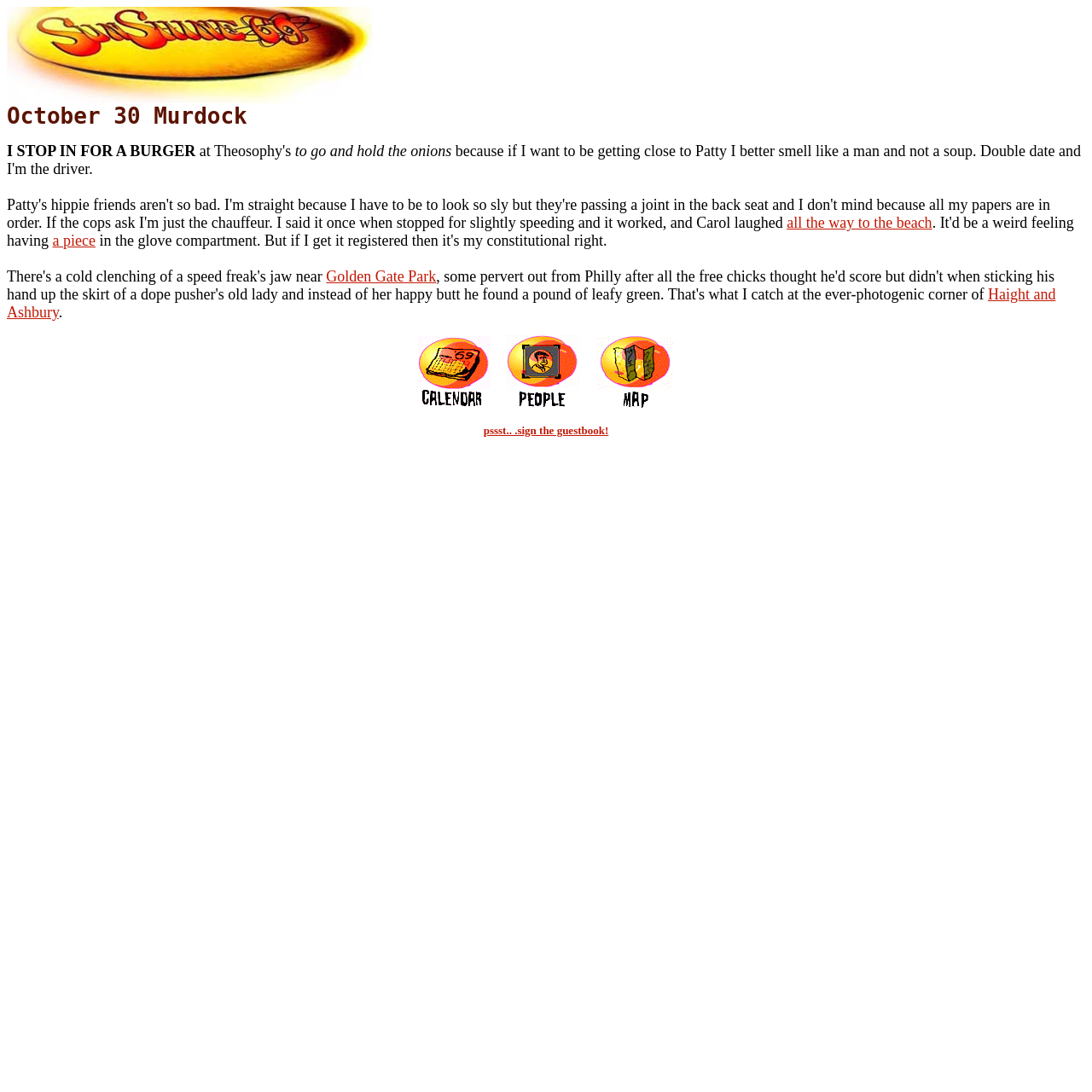Carefully examine the image and provide an in-depth answer to the question: Where is the person going?

The link element 'all the way to the beach' suggests that the person is going to the beach, which is likely the destination after stopping for a burger.